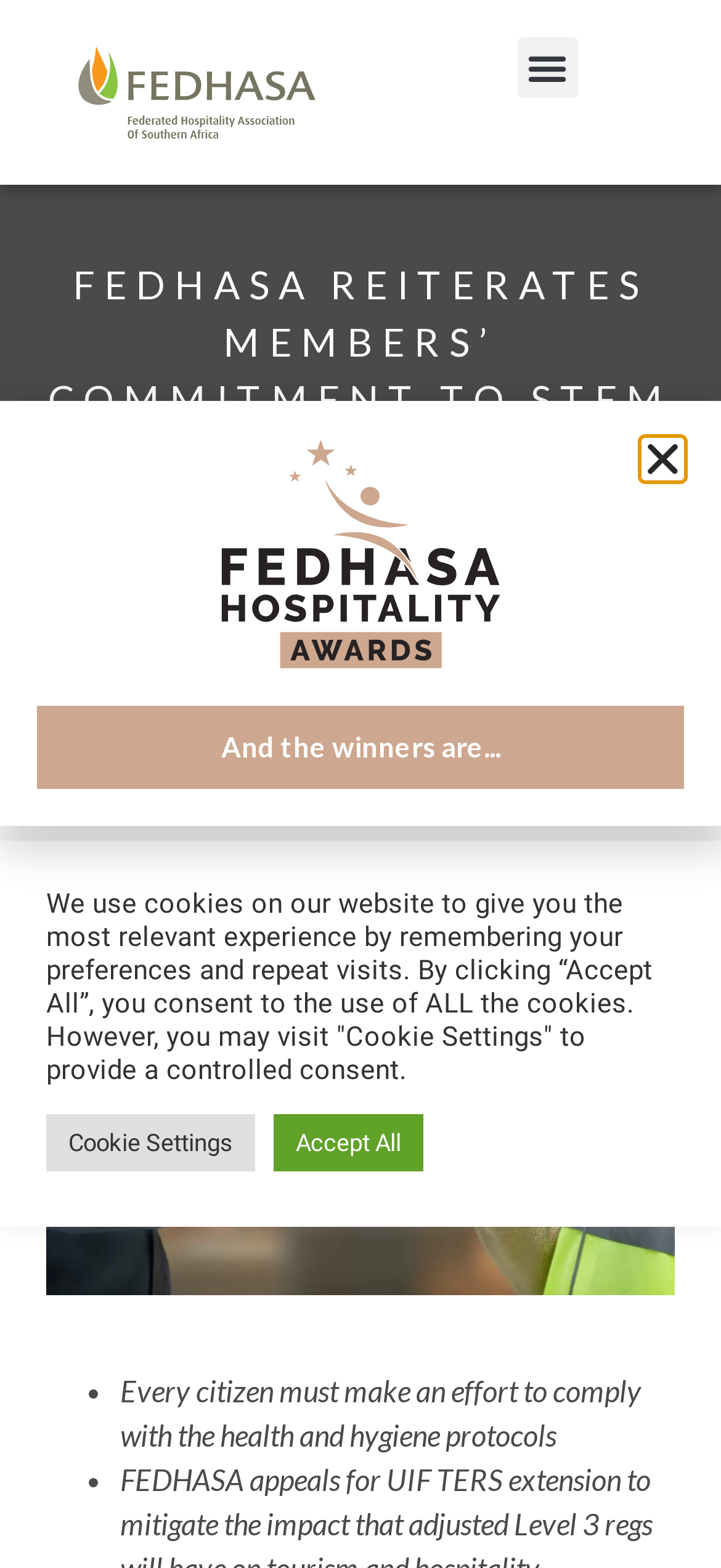Can you locate the main headline on this webpage and provide its text content?

FEDHASA REITERATES MEMBERS’ COMMITMENT TO STEM SPREAD OF COVID-19